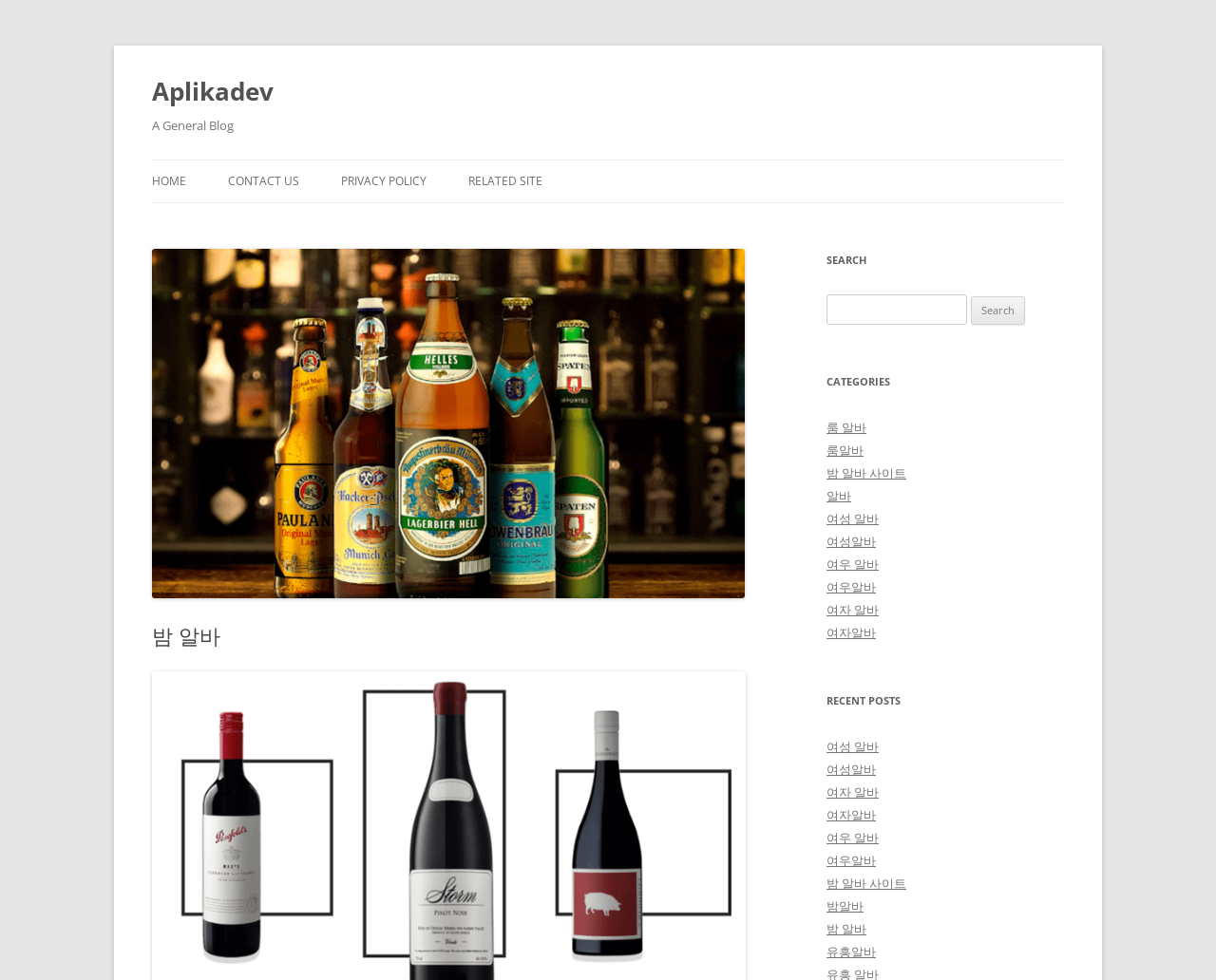How many categories of job postings are listed on this website?
Based on the visual content, answer with a single word or a brief phrase.

At least 10